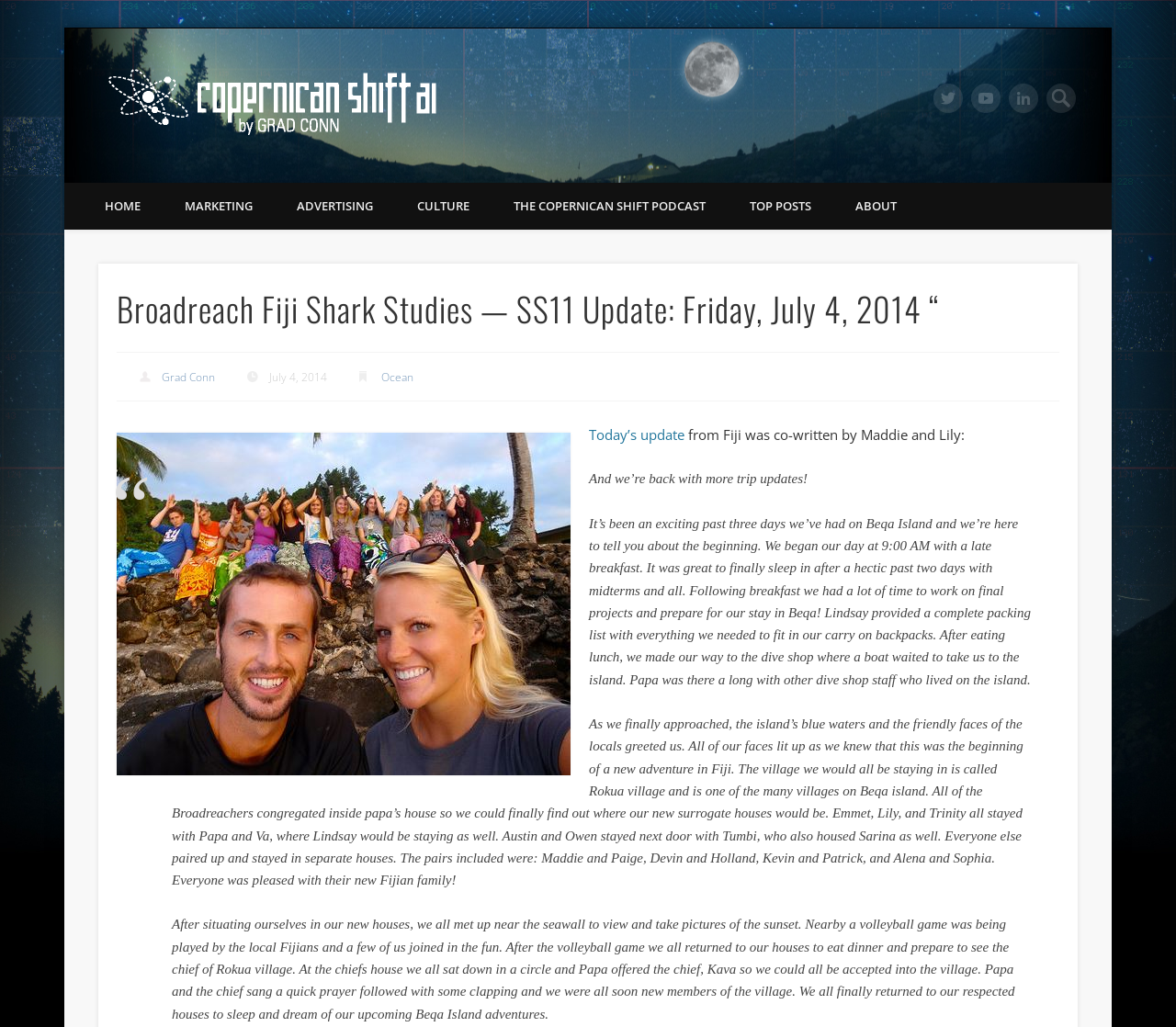Describe the webpage meticulously, covering all significant aspects.

The webpage appears to be a blog post or update from a trip to Fiji, specifically about a group's experience on Beqa Island. At the top of the page, there is a logo or image with the text "Copernican Shift" and a tagline "Matching Perception to Reality since 1543". Below this, there is a search bar and links to social media platforms Twitter, Vimeo, and LinkedIn.

The main content of the page is divided into sections. The first section has a heading "Broadreach Fiji Shark Studies — SS11 Update: Friday, July 4, 2014" and links to "Grad Conn" and "Ocean". Below this, there is an image of the Broadreach Bega Instructors.

The next section starts with a link "Today’s update" and a brief introduction "from Fiji was co-written by Maddie and Lily:". This is followed by a blockquote that contains the main content of the update. The text describes the group's experience on Beqa Island, including their arrival, settling into their new homes, and participating in a volleyball game with the local Fijians. The update also mentions a meeting with the chief of Rokua village, where they were welcomed and accepted into the community.

Throughout the page, there are several links to other sections of the website, including "HOME", "MARKETING", "ADVERTISING", "CULTURE", "THE COPERNICAN SHIFT PODCAST", "TOP POSTS", and "ABOUT".